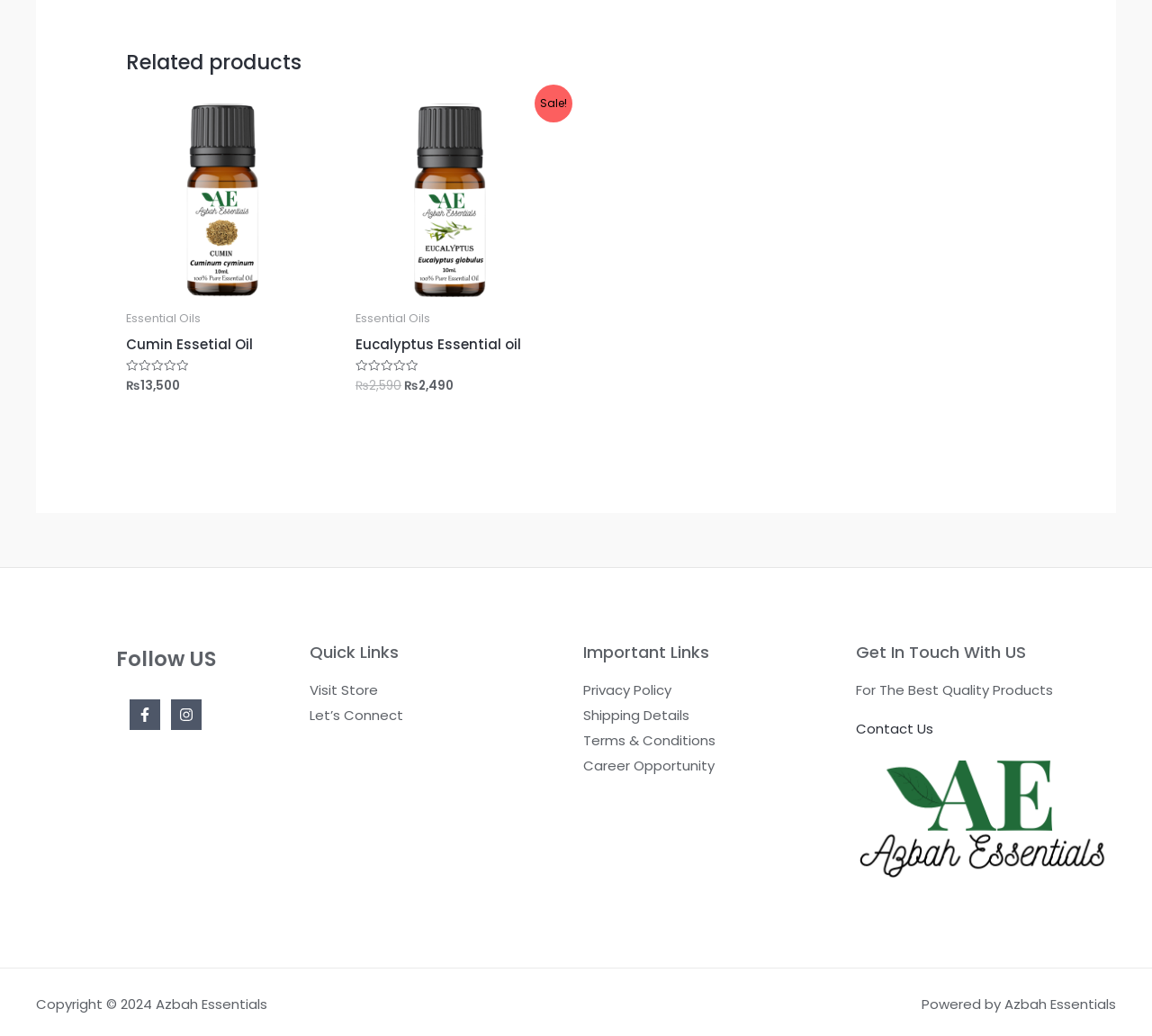Please identify the coordinates of the bounding box for the clickable region that will accomplish this instruction: "Visit Store".

[0.269, 0.657, 0.328, 0.675]